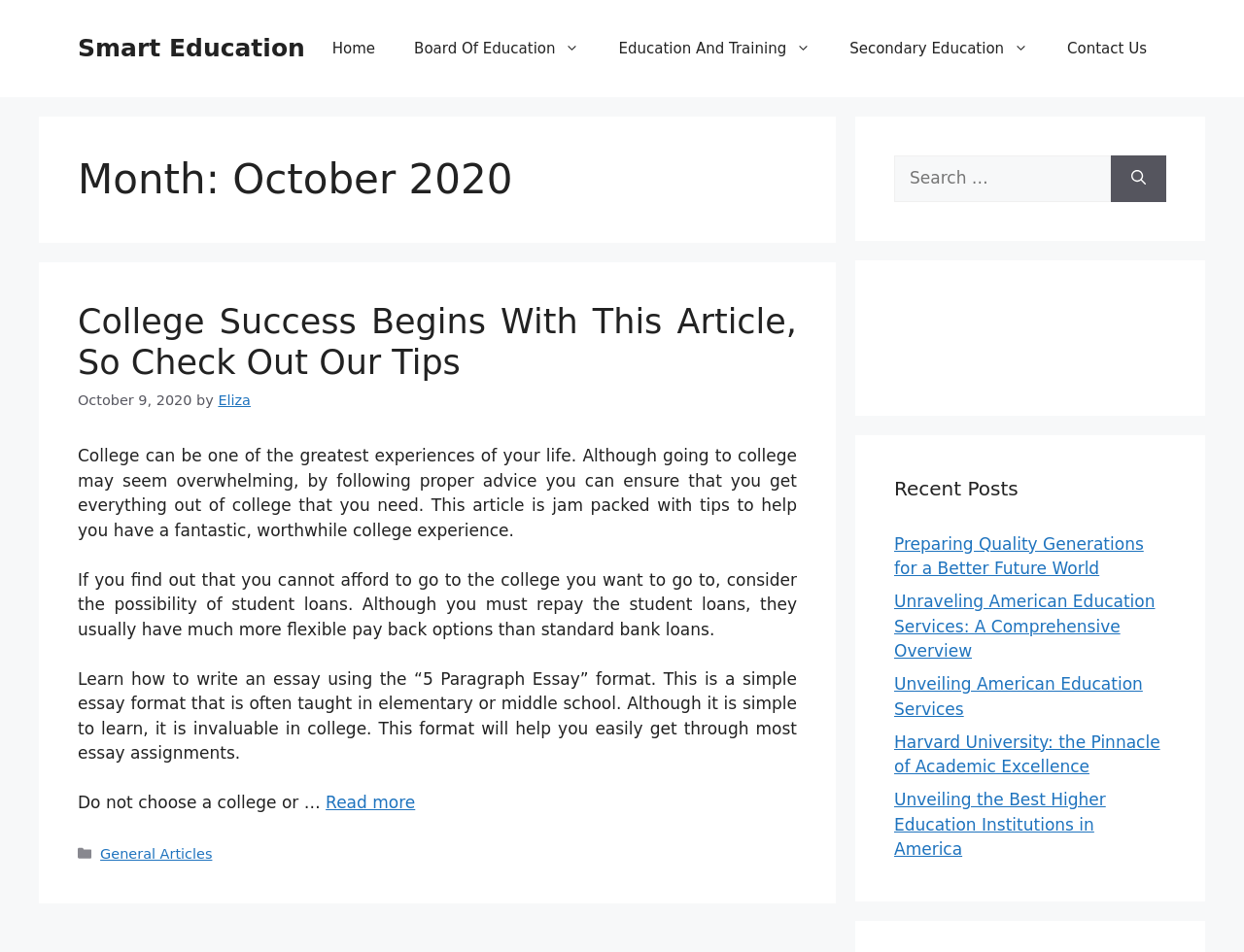How many recent posts are listed?
Using the image as a reference, answer the question with a short word or phrase.

5